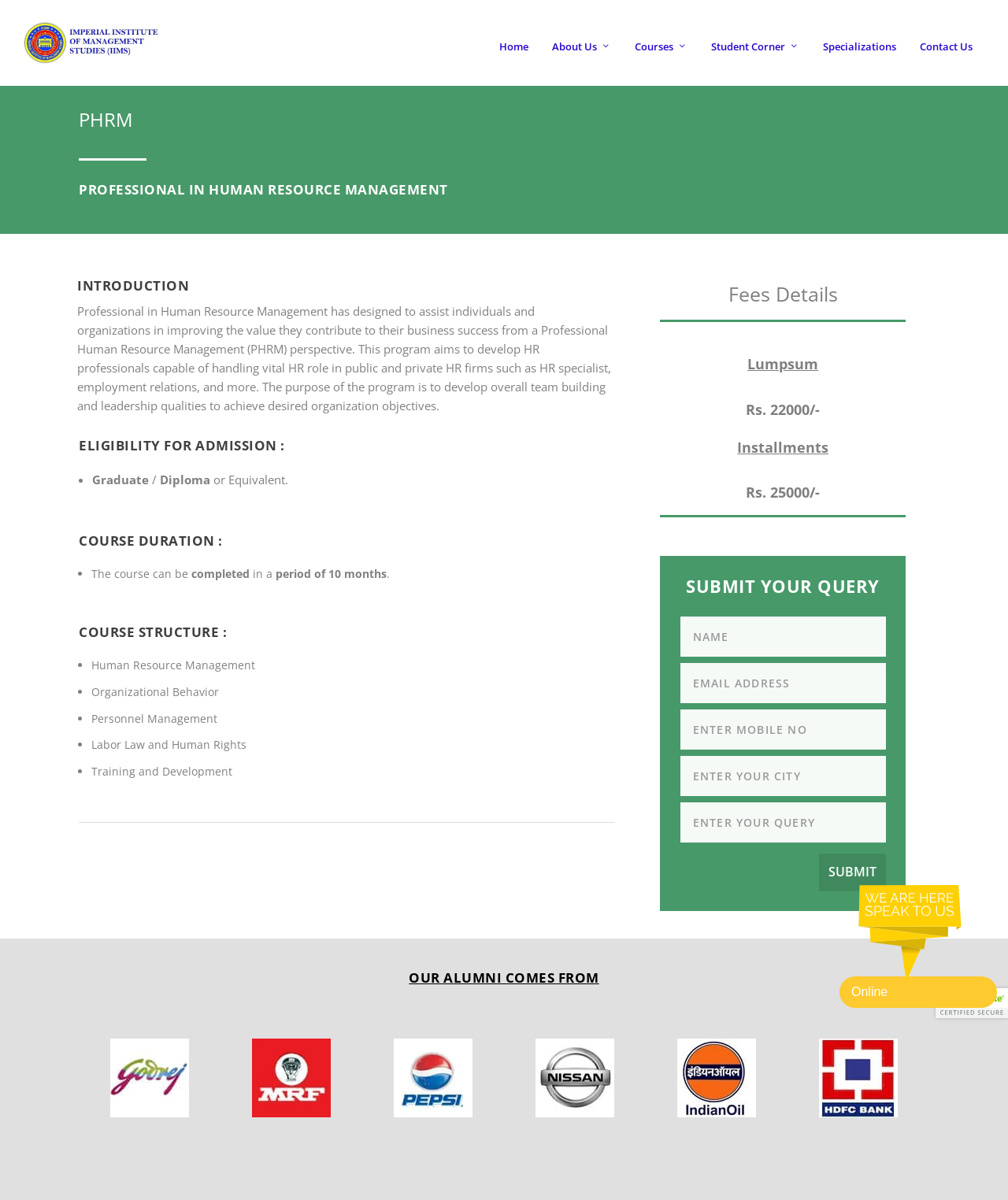Determine the main headline of the webpage and provide its text.

SUBMIT YOUR QUERY